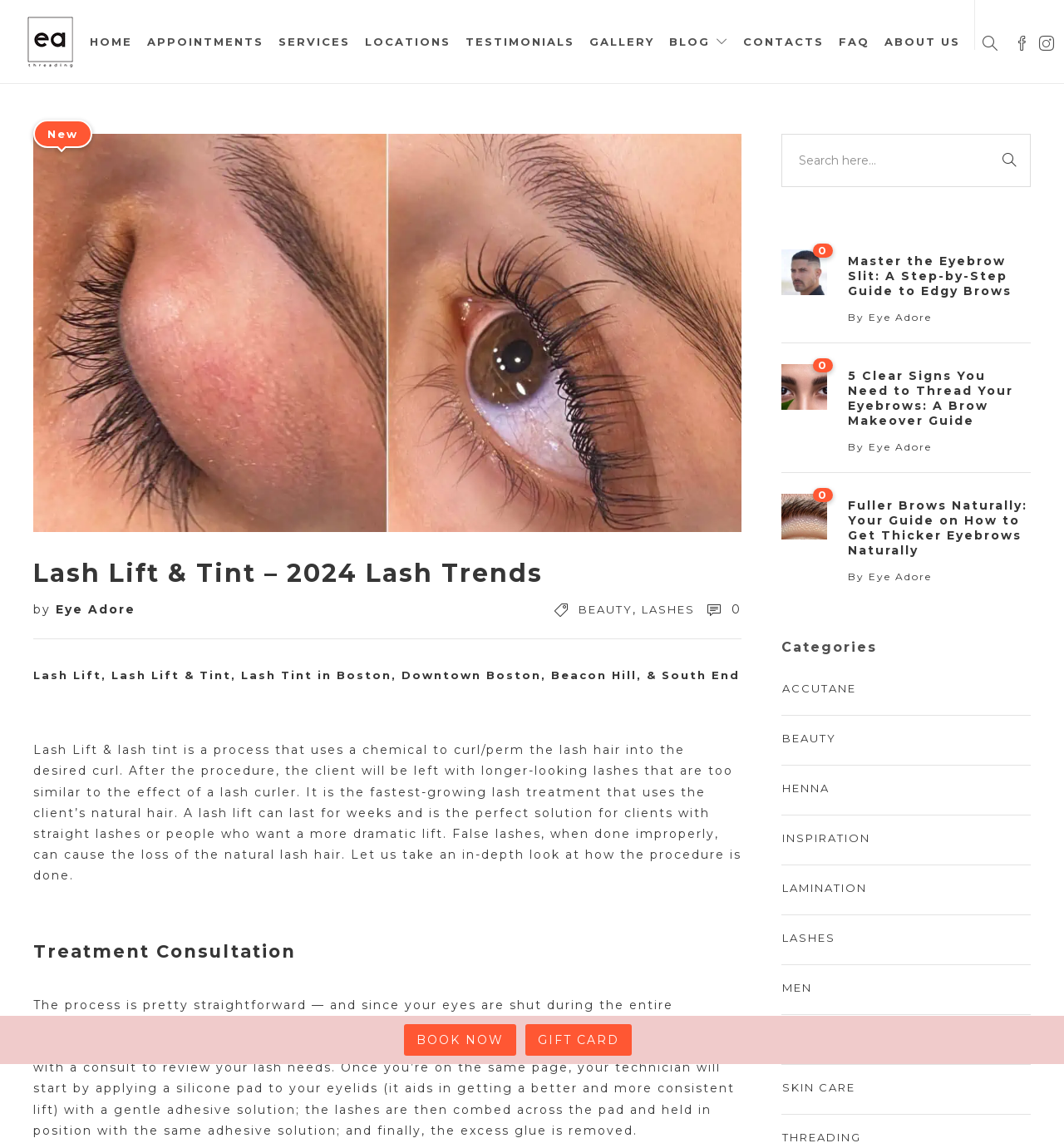Answer the question with a brief word or phrase:
What can be done to get thicker eyebrows naturally?

Follow the guide